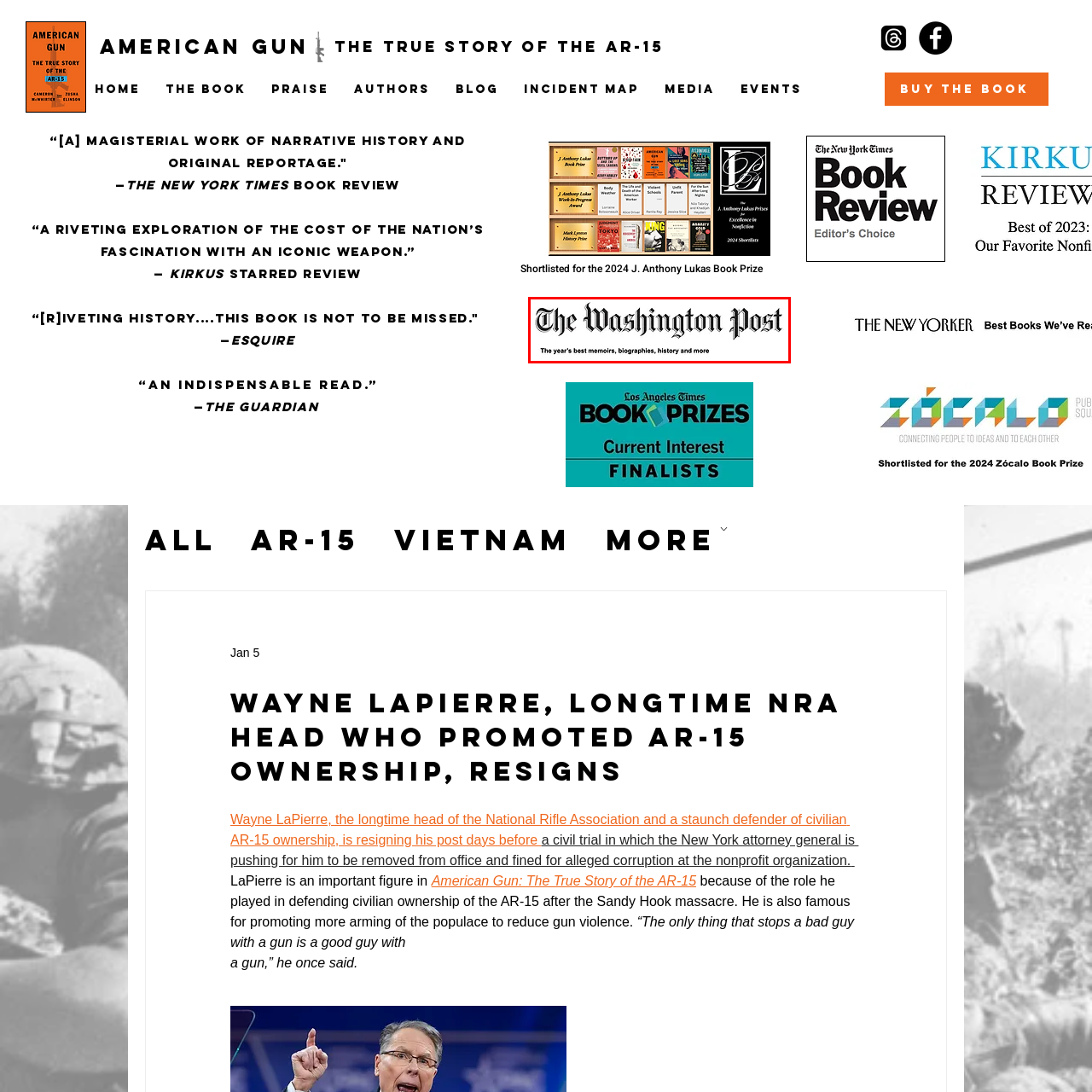What type of literature does the newspaper offer?
Carefully examine the image highlighted by the red bounding box and provide a detailed answer to the question.

The text accompanying the logo reads, 'The year's best memoirs, biographies, history and more,' which highlights the newspaper's dedication to offering quality literature and insightful reviews.